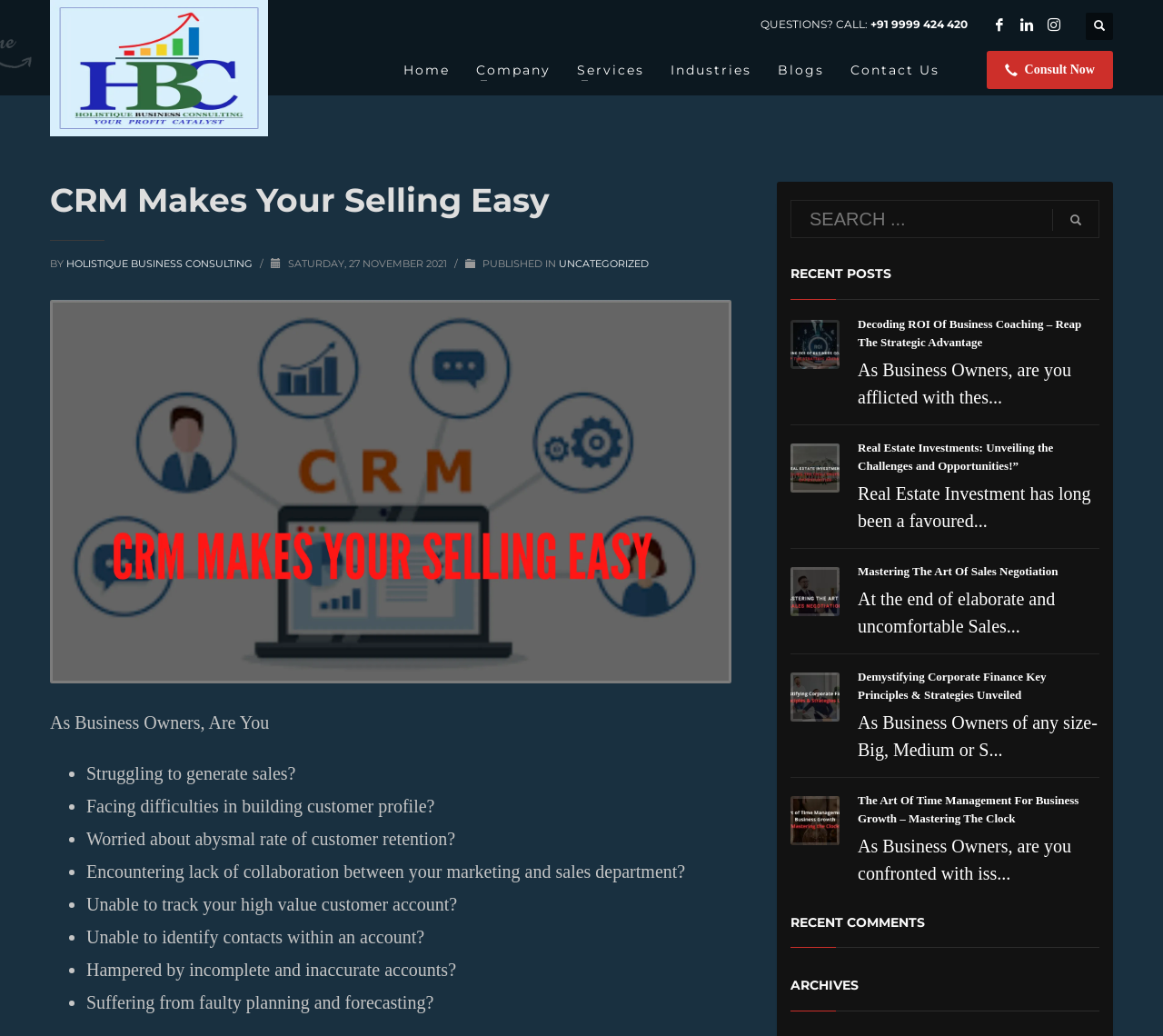Use a single word or phrase to answer this question: 
What is the phone number mentioned on the webpage for queries?

+91 9999 424 420